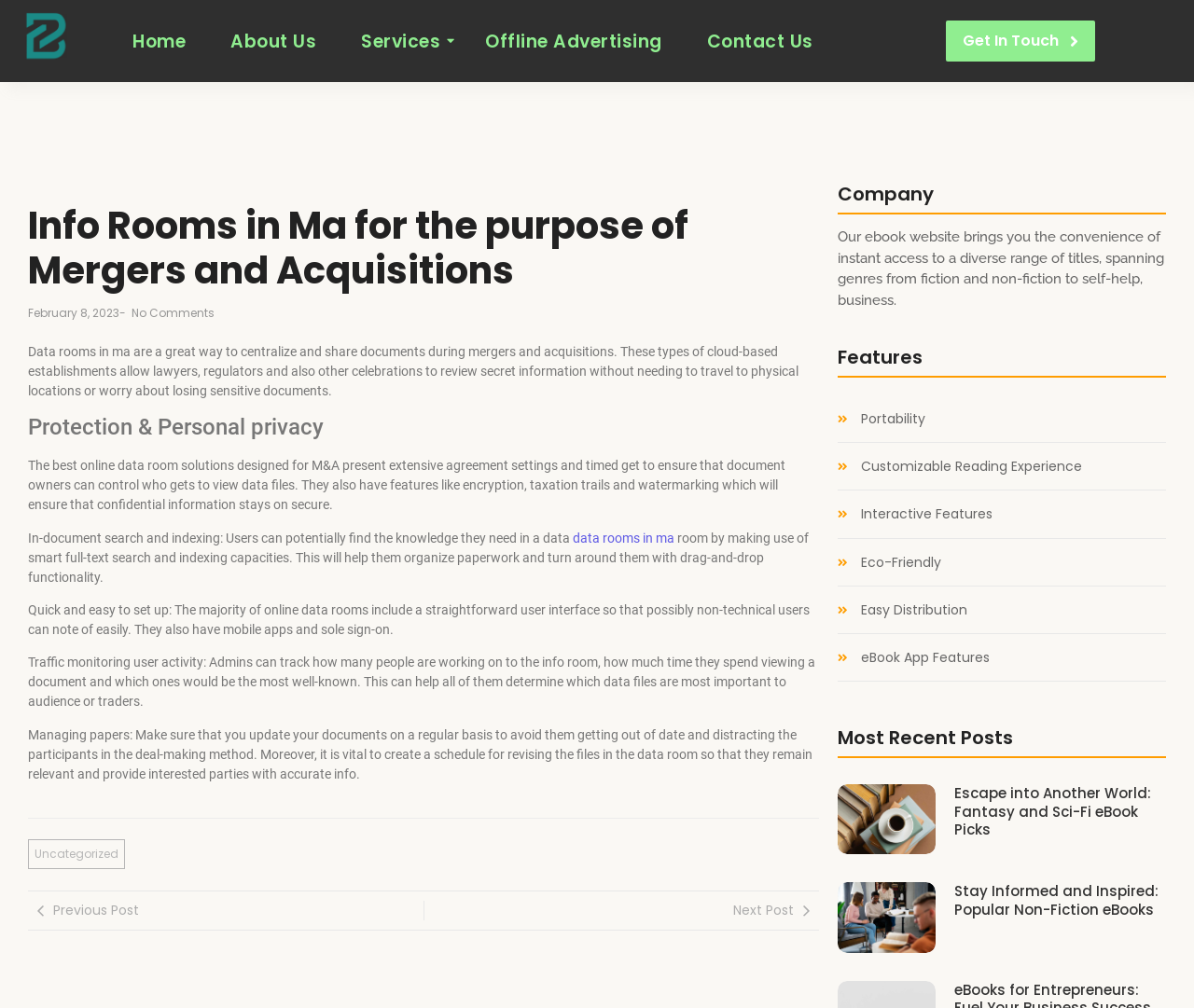Please identify the bounding box coordinates of the element's region that should be clicked to execute the following instruction: "Click on Previous Post". The bounding box coordinates must be four float numbers between 0 and 1, i.e., [left, top, right, bottom].

[0.023, 0.894, 0.354, 0.913]